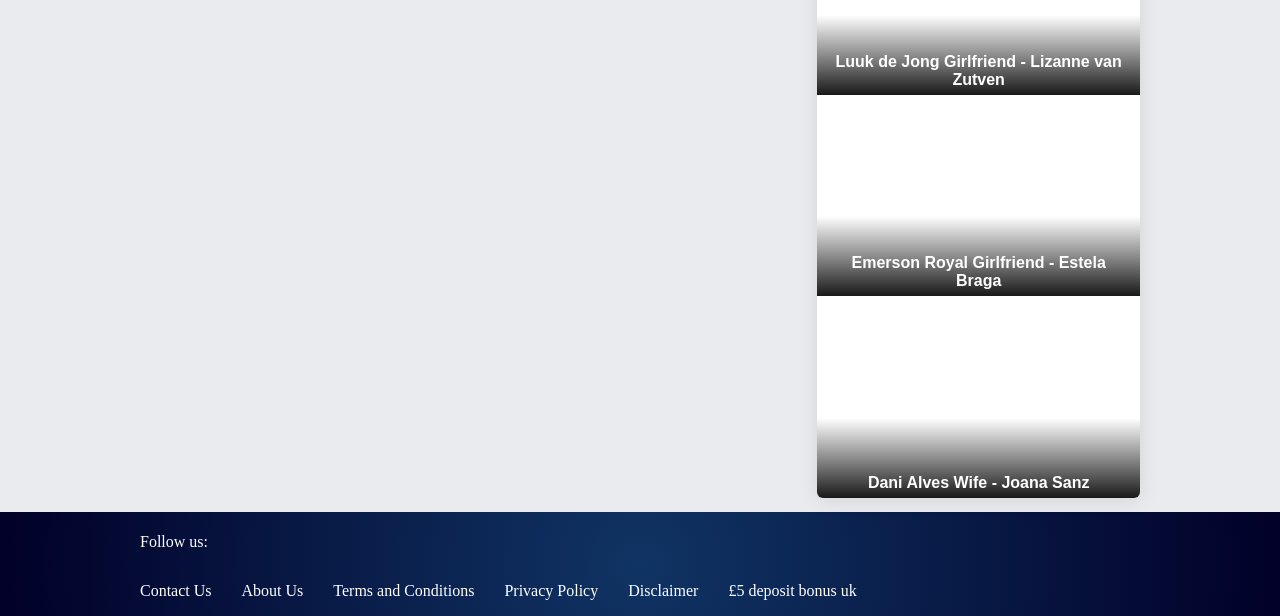Locate the bounding box coordinates of the segment that needs to be clicked to meet this instruction: "Read about Dani Alves' wife".

[0.639, 0.786, 0.891, 0.813]